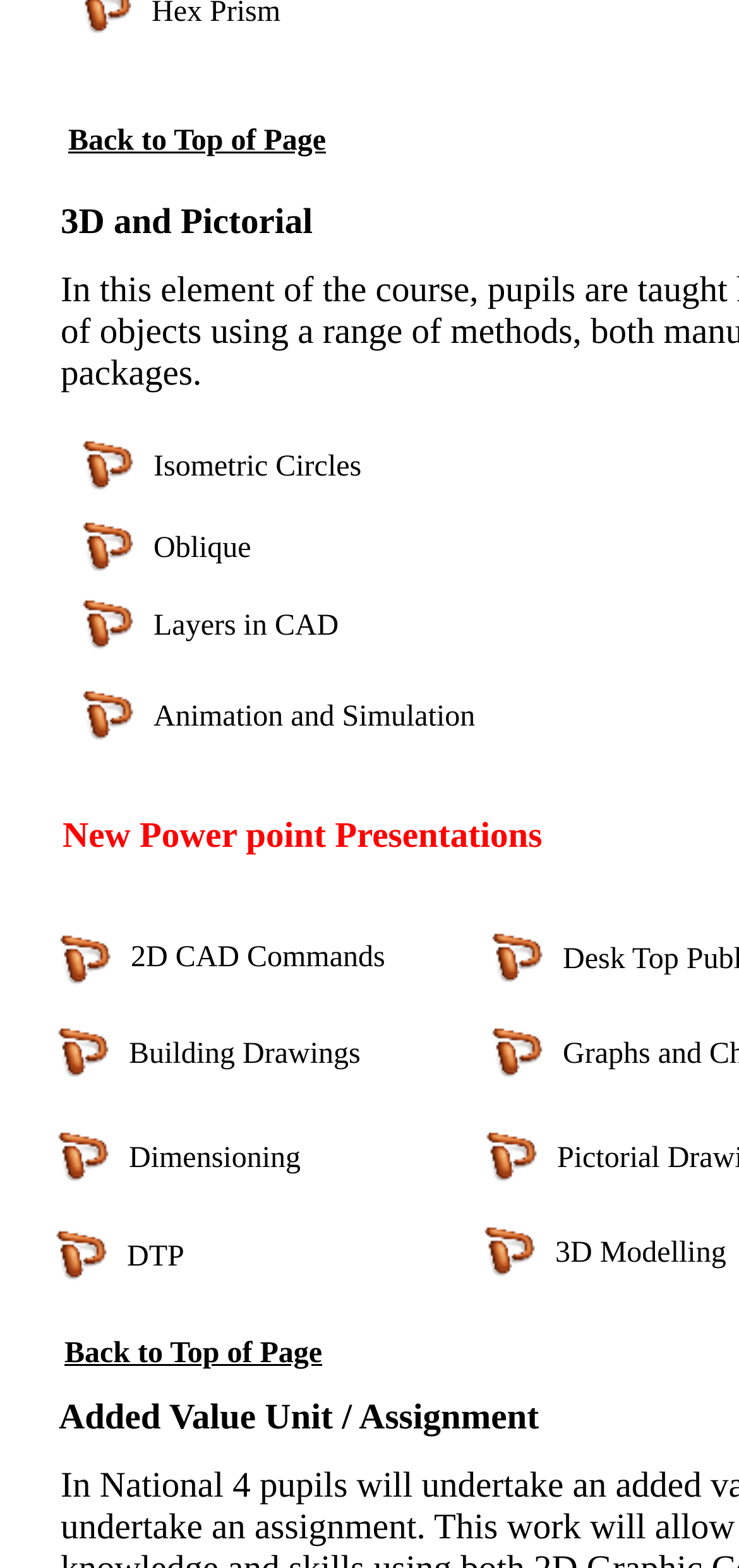Please identify the bounding box coordinates of the clickable area that will allow you to execute the instruction: "go to 2D CAD Commands".

[0.177, 0.6, 0.521, 0.621]